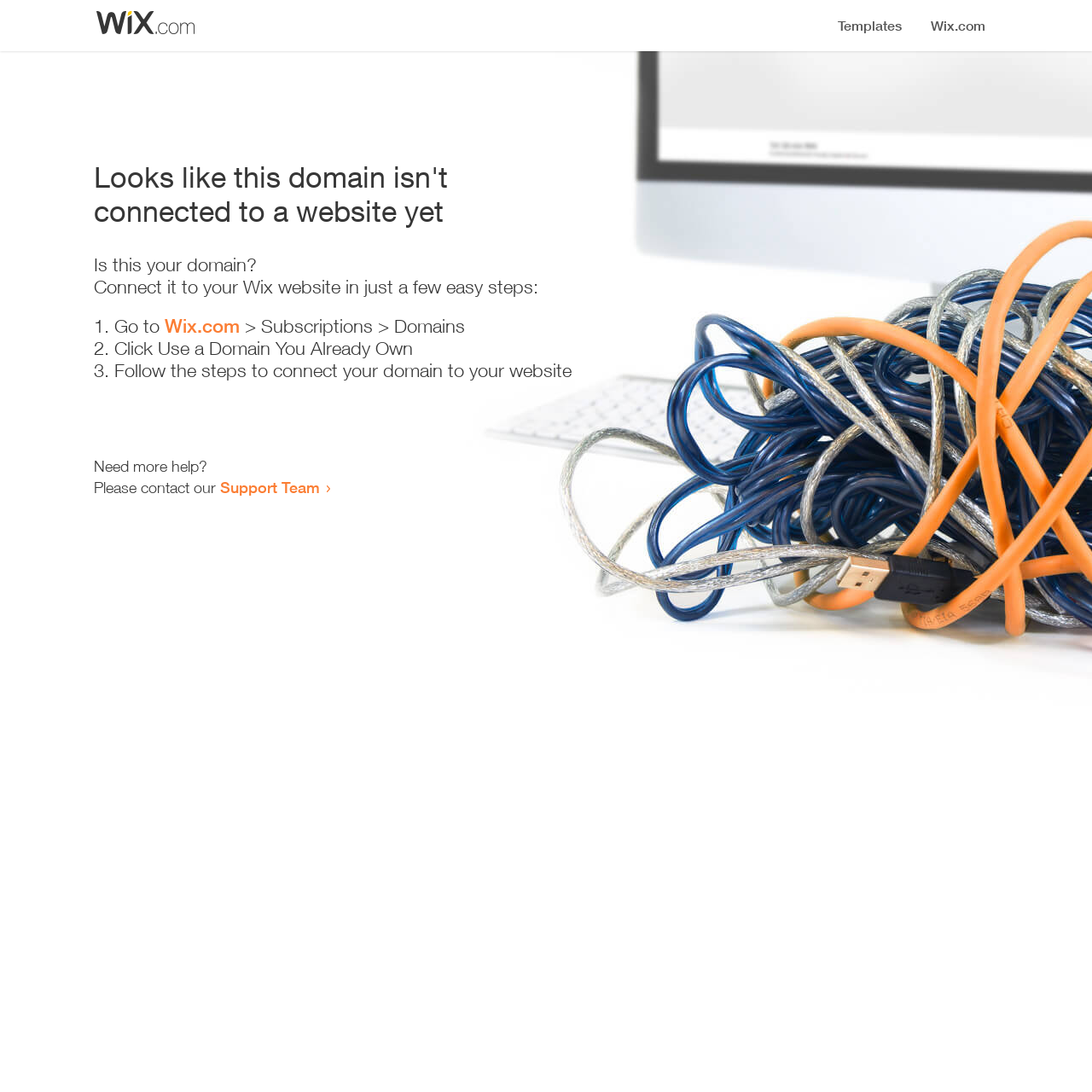What is the purpose of the webpage?
Please give a detailed and elaborate answer to the question.

The webpage provides a step-by-step guide on how to connect a domain to a Wix website, indicating that its purpose is to assist users in connecting their domains.